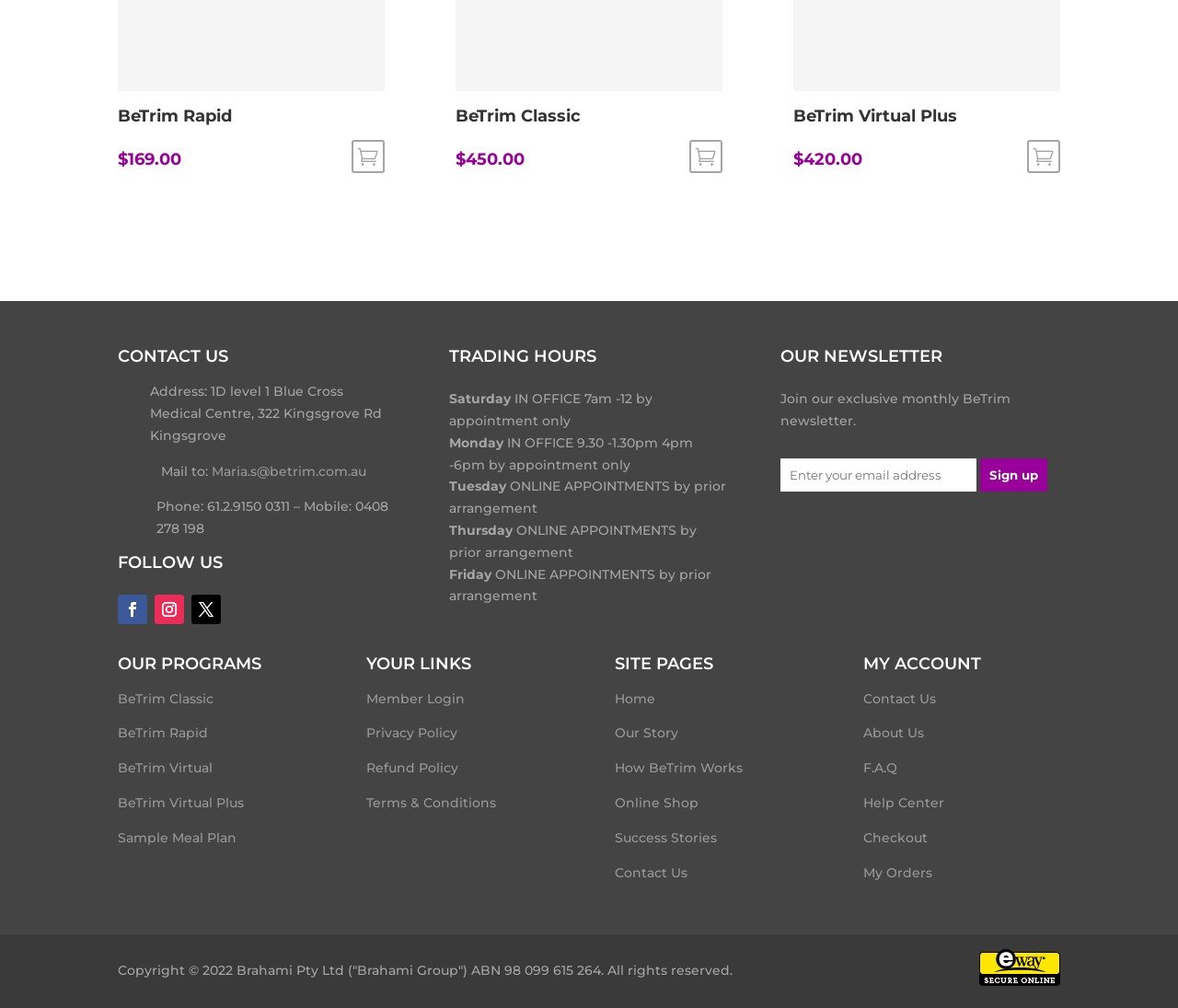Can you pinpoint the bounding box coordinates for the clickable element required for this instruction: "Sign up for the newsletter"? The coordinates should be four float numbers between 0 and 1, i.e., [left, top, right, bottom].

[0.832, 0.455, 0.889, 0.488]